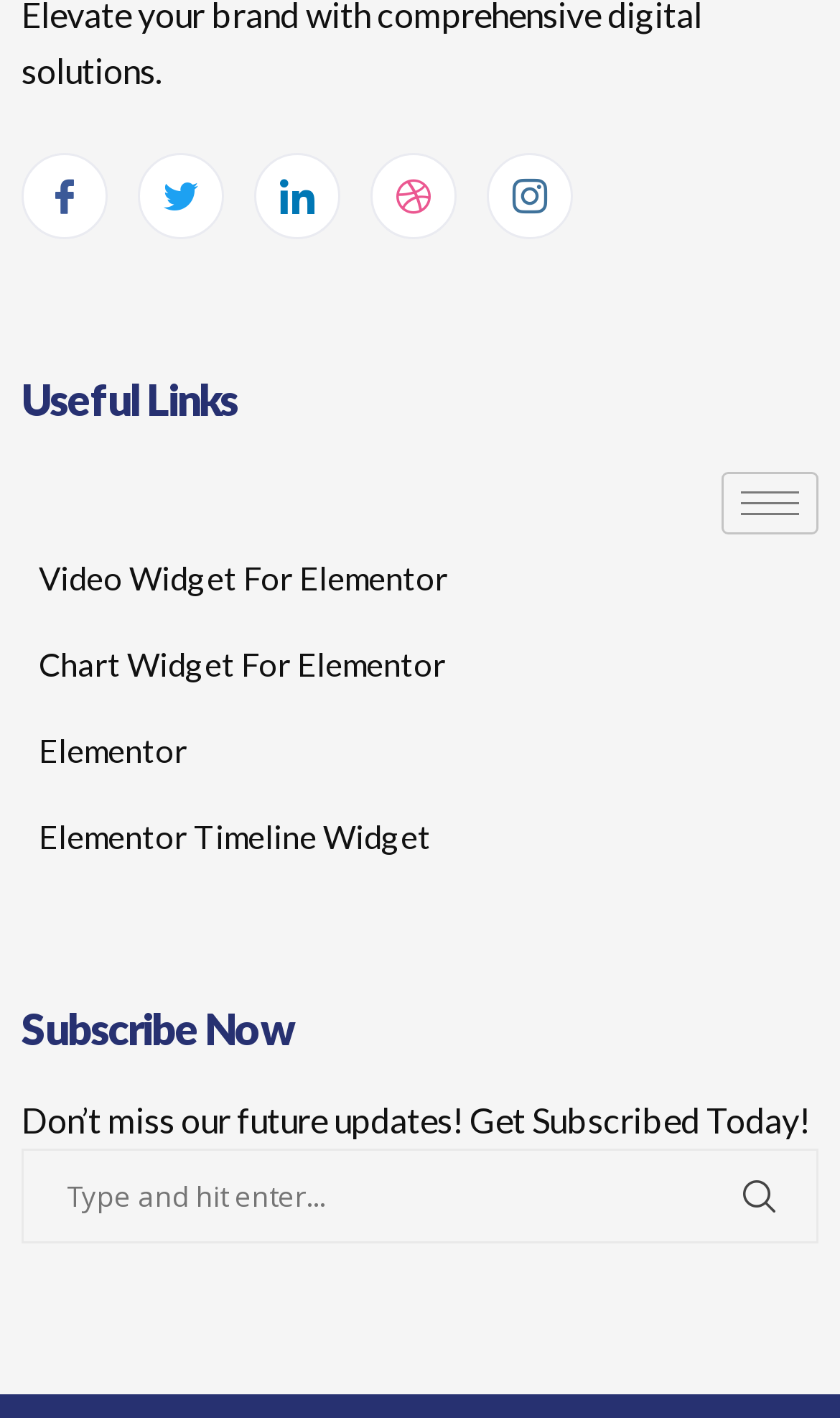What is the purpose of the search box?
Please use the image to provide an in-depth answer to the question.

The search box is part of the 'Subscribe Now' section, which suggests that users can enter their information to receive updates or newsletters. The search box has a placeholder text 'Type and hit enter...' and is a required field.